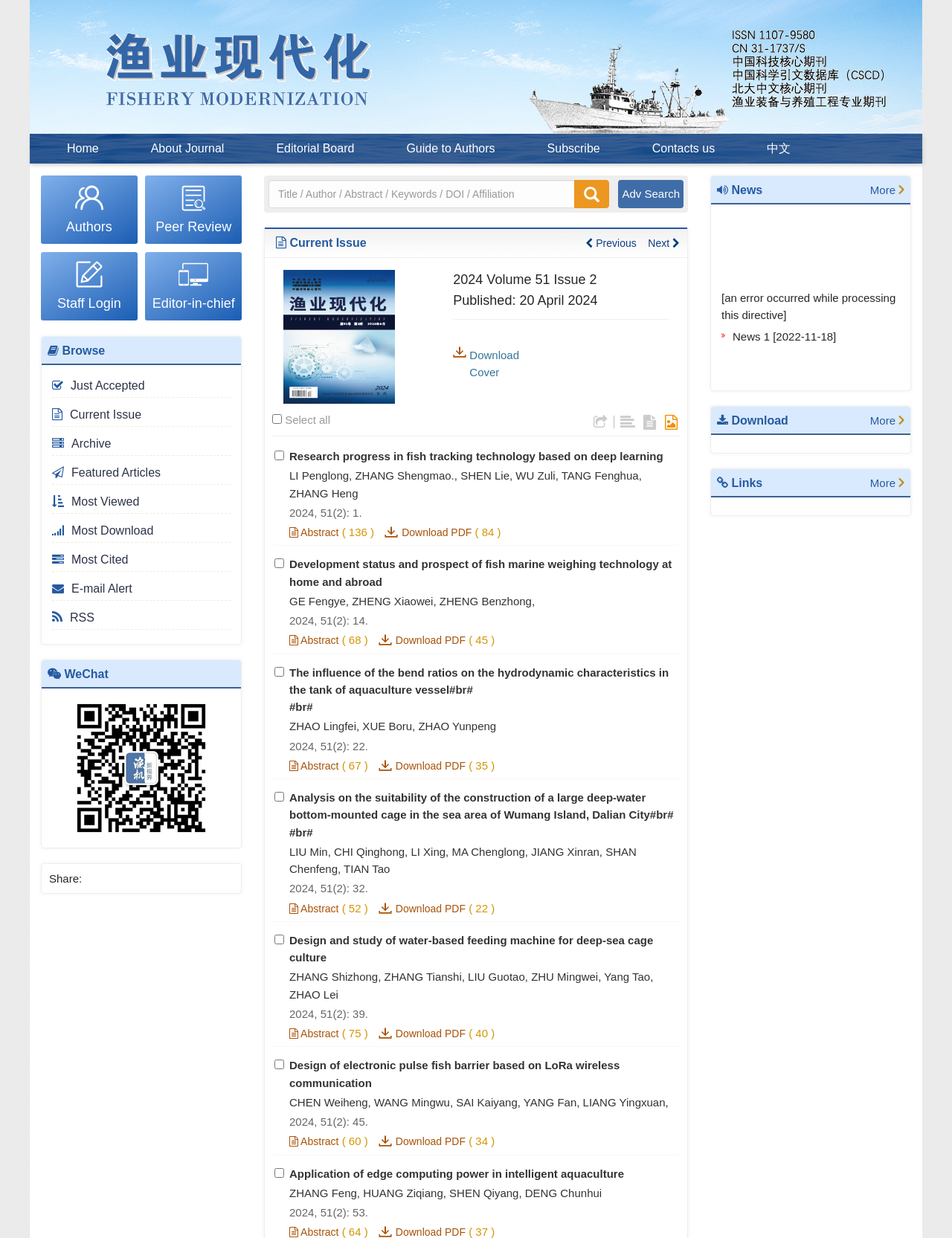What are the options to display the list of articles?
Provide a concise answer using a single word or phrase based on the image.

List display, Abstract display, Thumbnails